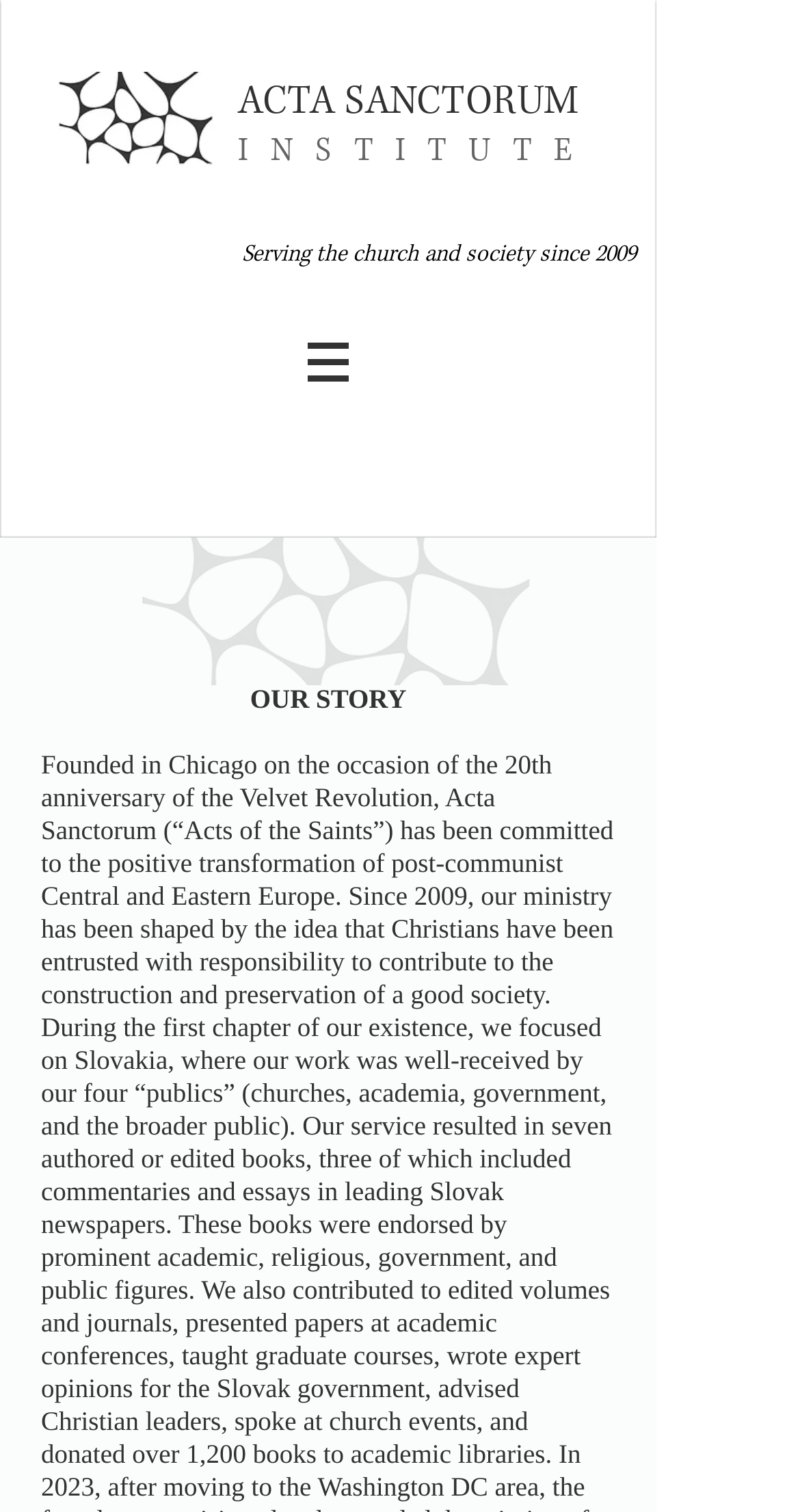What is the purpose of the button with a popup menu?
Deliver a detailed and extensive answer to the question.

I found a navigation element with the text 'Site' and a button element with a popup menu inside it, indicating that the button is used for site navigation.